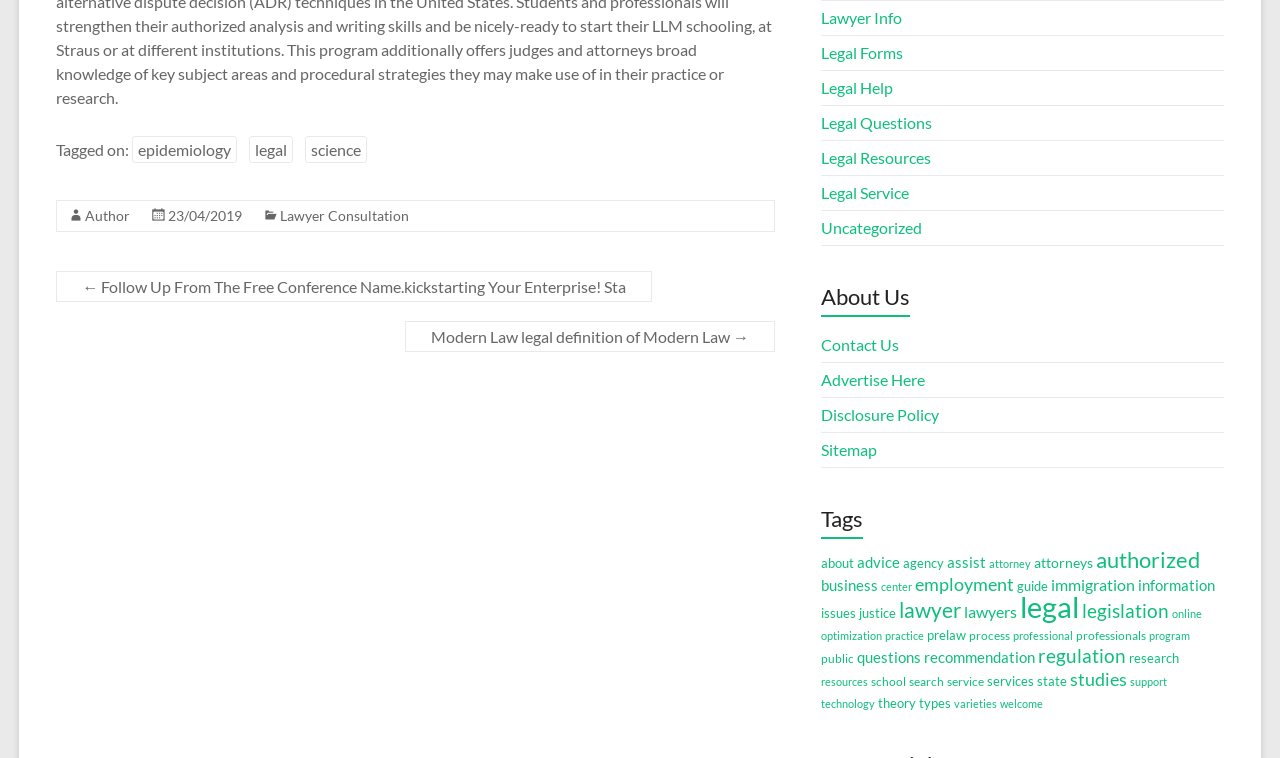Please locate the bounding box coordinates of the element that should be clicked to achieve the given instruction: "Follow up from the free conference".

[0.044, 0.358, 0.51, 0.399]